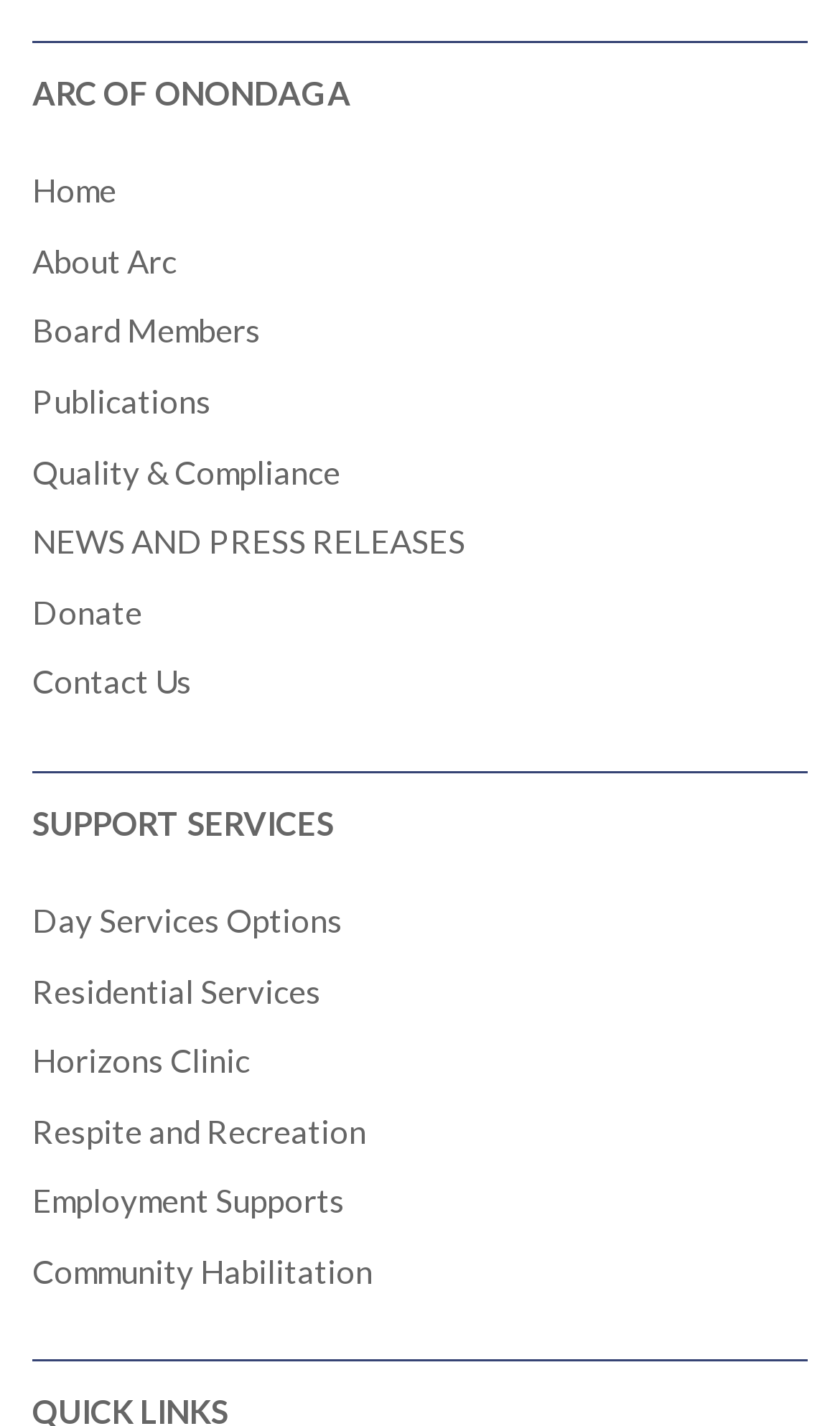Please specify the bounding box coordinates in the format (top-left x, top-left y, bottom-right x, bottom-right y), with all values as floating point numbers between 0 and 1. Identify the bounding box of the UI element described by: Community Habilitation

[0.038, 0.877, 0.444, 0.905]